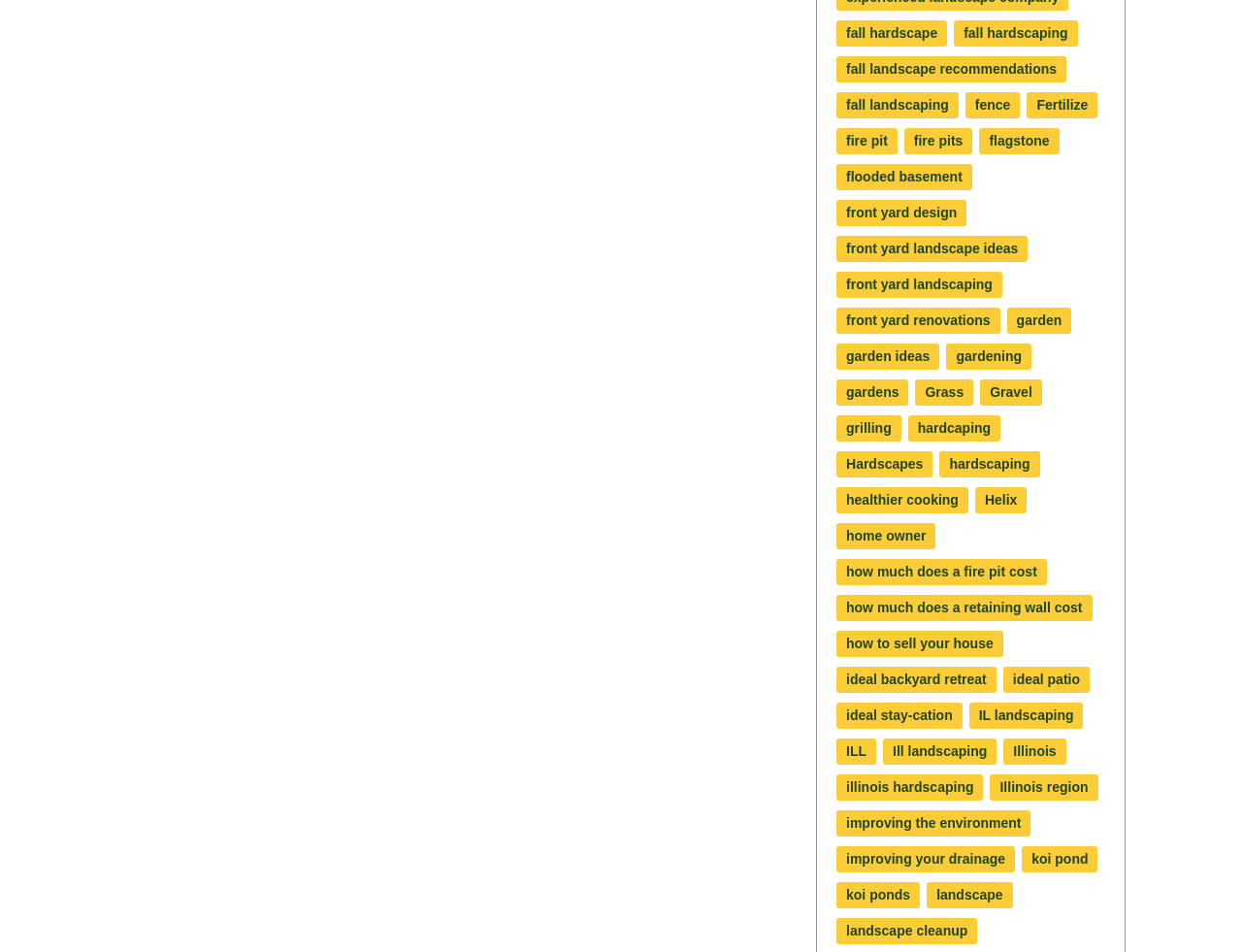Are there any links related to environmental issues?
Kindly give a detailed and elaborate answer to the question.

I found a link titled 'improving the environment', which suggests that the webpage touches on environmental issues, at least to some extent.